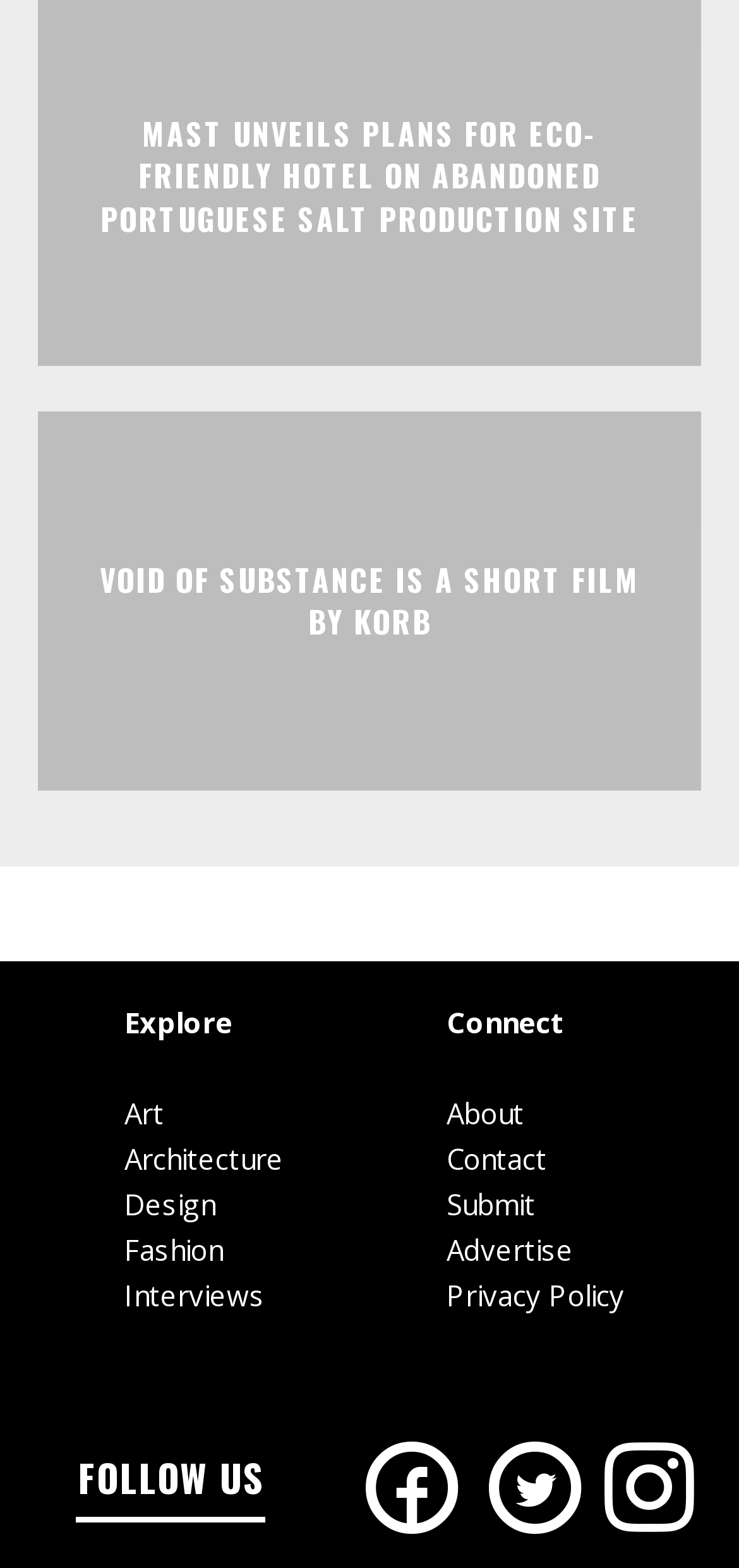What is the title of the first article?
Give a thorough and detailed response to the question.

I looked at the first heading element, which has the text 'MAST UNVEILS PLANS FOR ECO-FRIENDLY HOTEL ON ABANDONED PORTUGUESE SALT PRODUCTION SITE' with a bounding box at [0.115, 0.072, 0.885, 0.153].